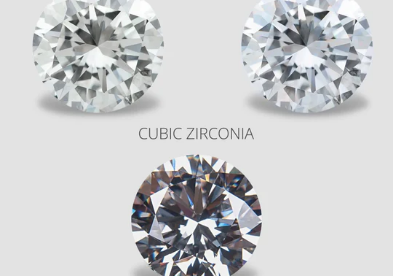How many gemstones are in the image?
Refer to the image and give a detailed response to the question.

The image features a triangular formation of three stunning gemstones, with the top two stones appearing similar in brilliance and clarity, and the lower stone being larger and darker with a unique play of colors.